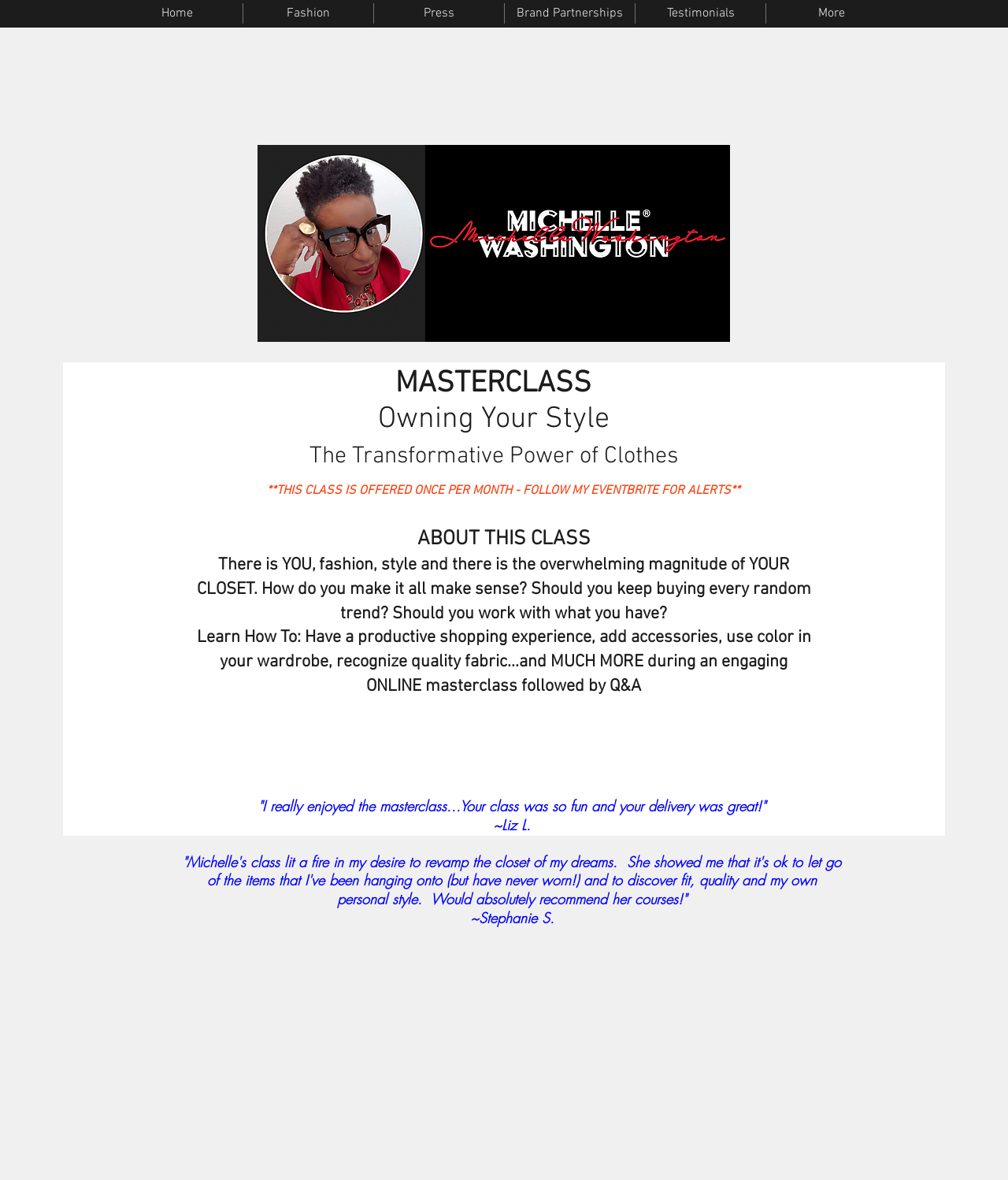Based on the image, please elaborate on the answer to the following question:
Where can users register for the masterclass?

Users can register for the masterclass by clicking the link 'CLICK HERE TO REGISTER' which is mentioned on the webpage.